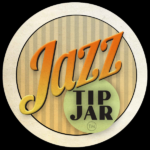What is the background of the logo?
Please provide a comprehensive answer to the question based on the webpage screenshot.

According to the caption, the background of the logo consists of soft vertical stripes, which gives it a classic and timeless feel reminiscent of a vintage jazz club ambiance.